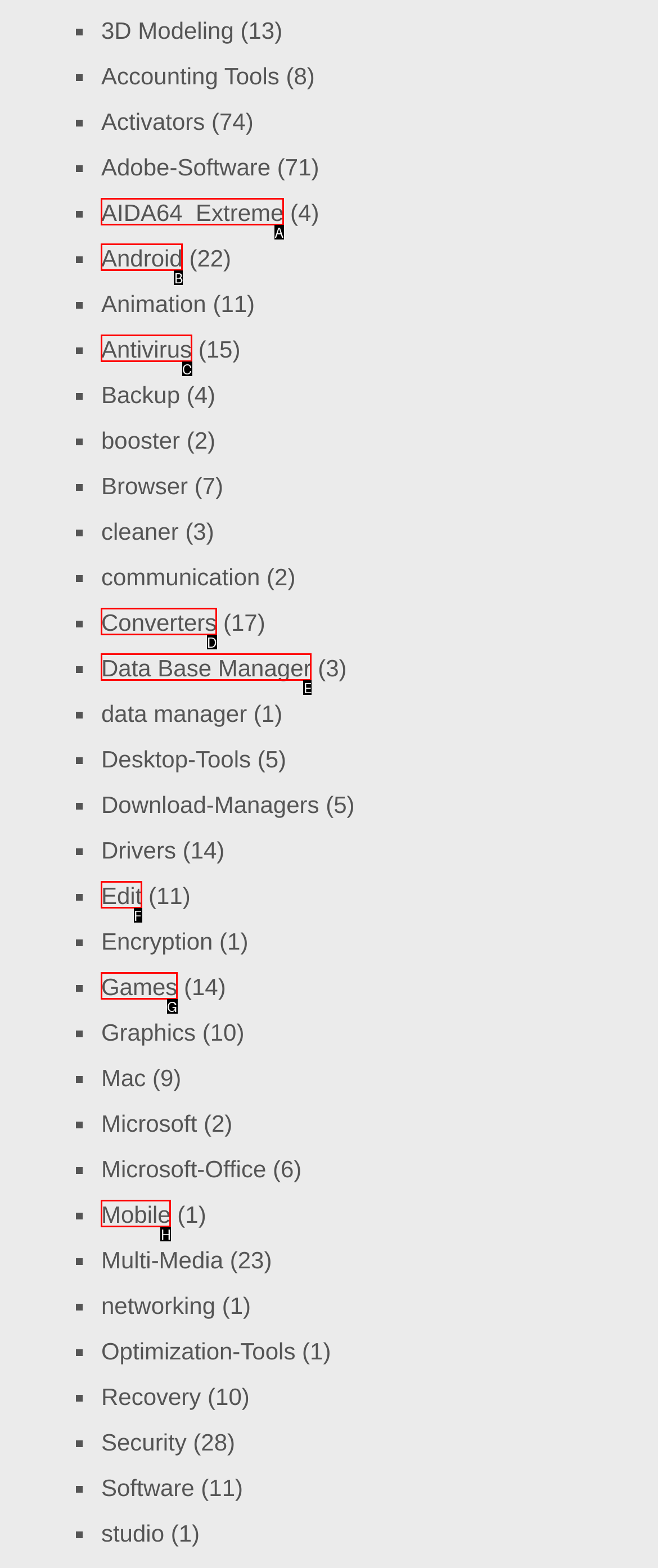Tell me which one HTML element best matches the description: Android Answer with the option's letter from the given choices directly.

B